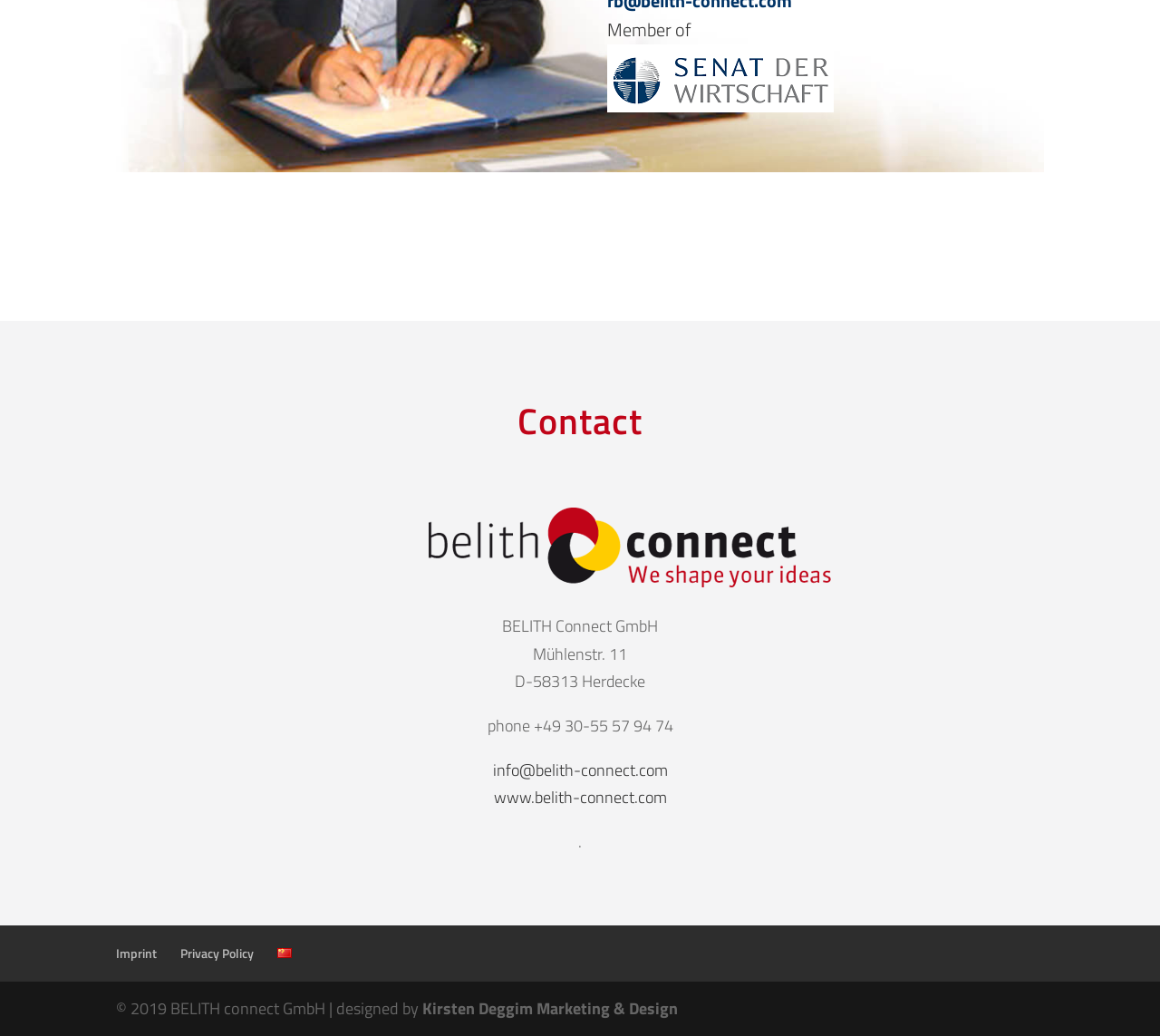Using the description: "Privacy Policy", identify the bounding box of the corresponding UI element in the screenshot.

[0.155, 0.911, 0.219, 0.929]